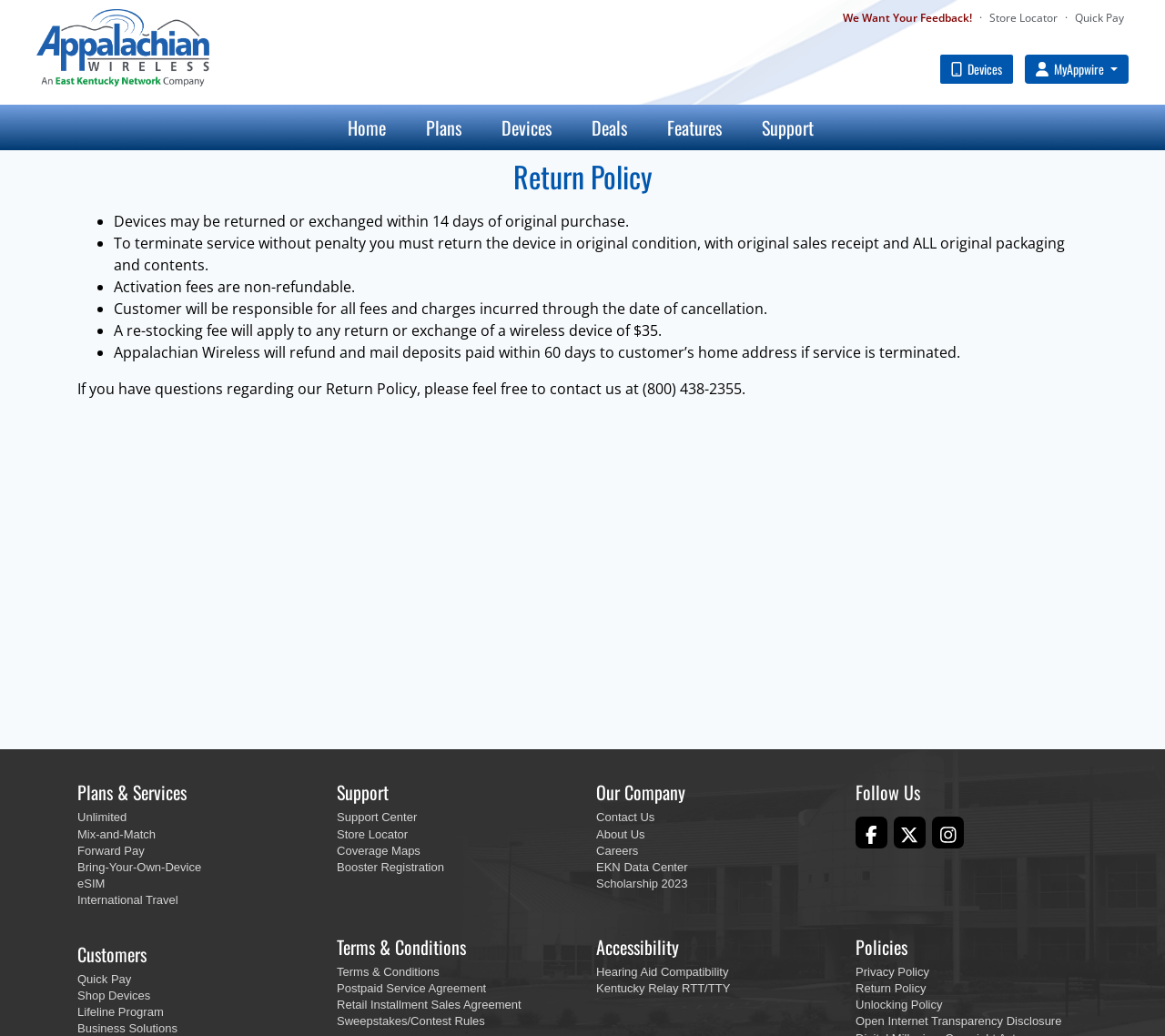Determine the bounding box coordinates of the element's region needed to click to follow the instruction: "Click on the 'Store Locator' link". Provide these coordinates as four float numbers between 0 and 1, formatted as [left, top, right, bottom].

[0.845, 0.012, 0.912, 0.023]